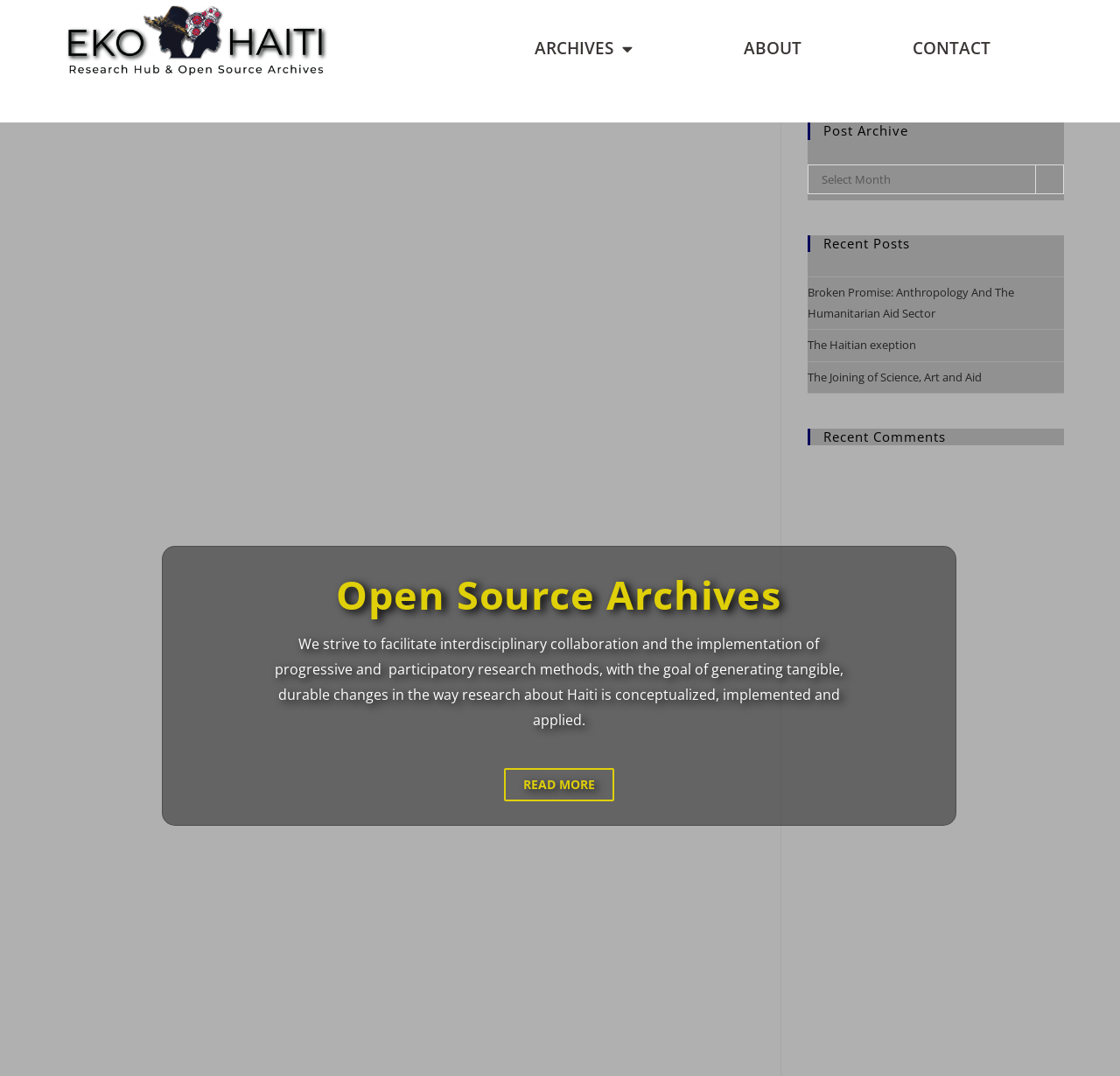What is the text of the static text below the 'Open Source Archives' heading?
Look at the image and respond to the question as thoroughly as possible.

I looked at the section below the 'Open Source Archives' heading and found the static text, which starts with 'We strive to facilitate...'.